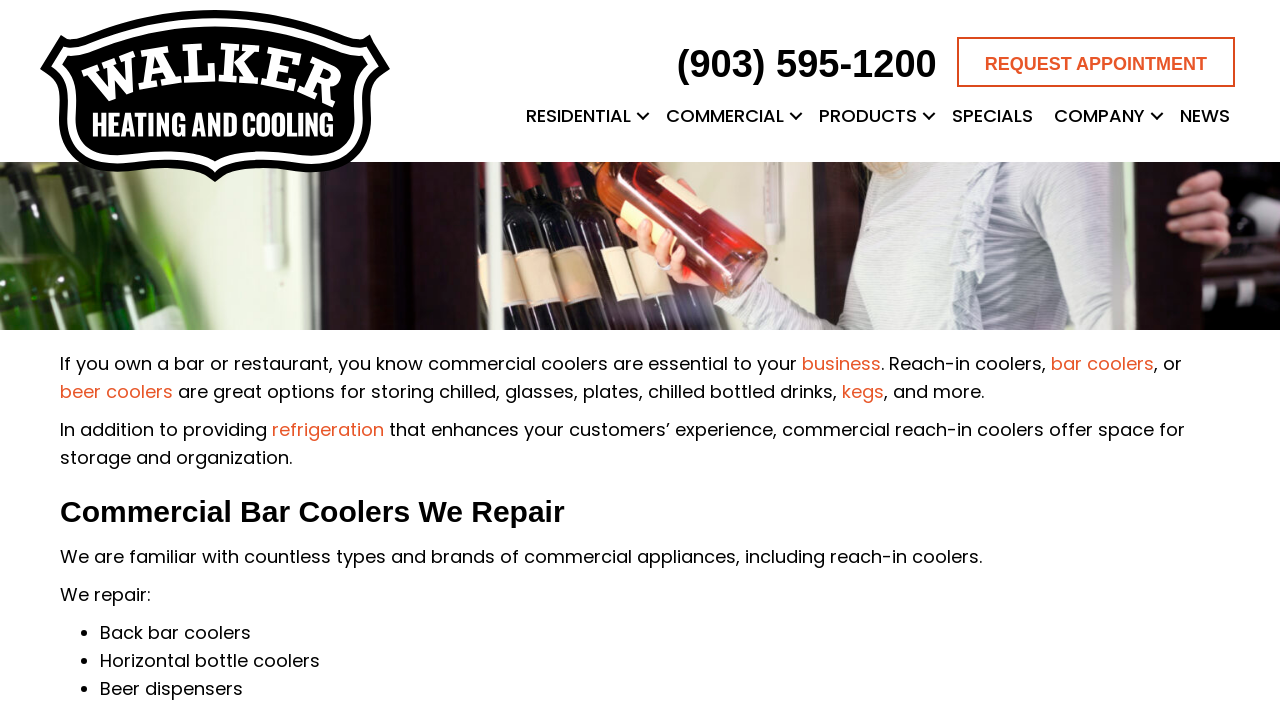What is the phone number to request an appointment?
Using the visual information, reply with a single word or short phrase.

(903) 595-1200